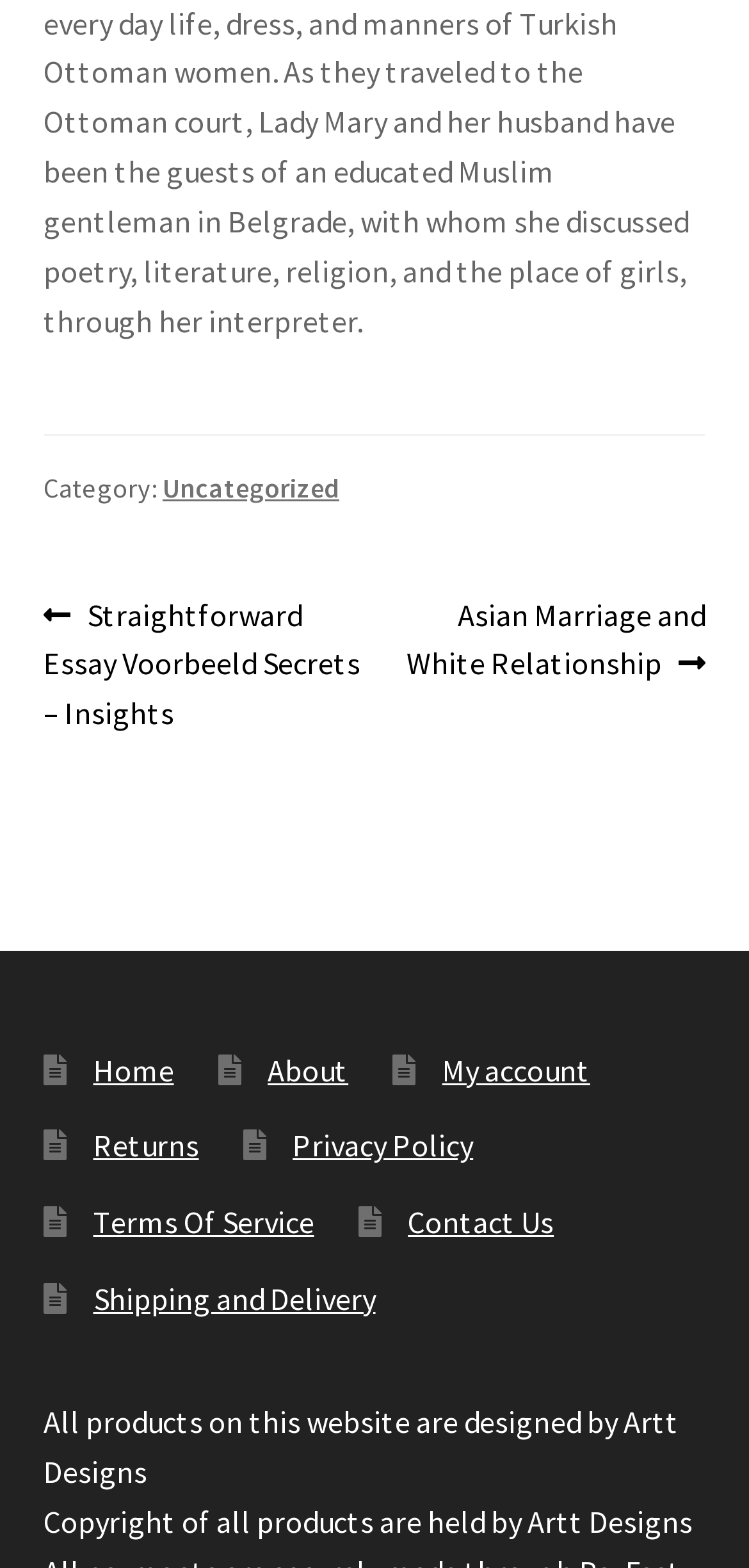What is the title of the previous post?
Give a detailed explanation using the information visible in the image.

The title of the previous post can be found in the post navigation section, where it says 'Previous post: Straightforward Essay Voorbeeld Secrets – Insights'.